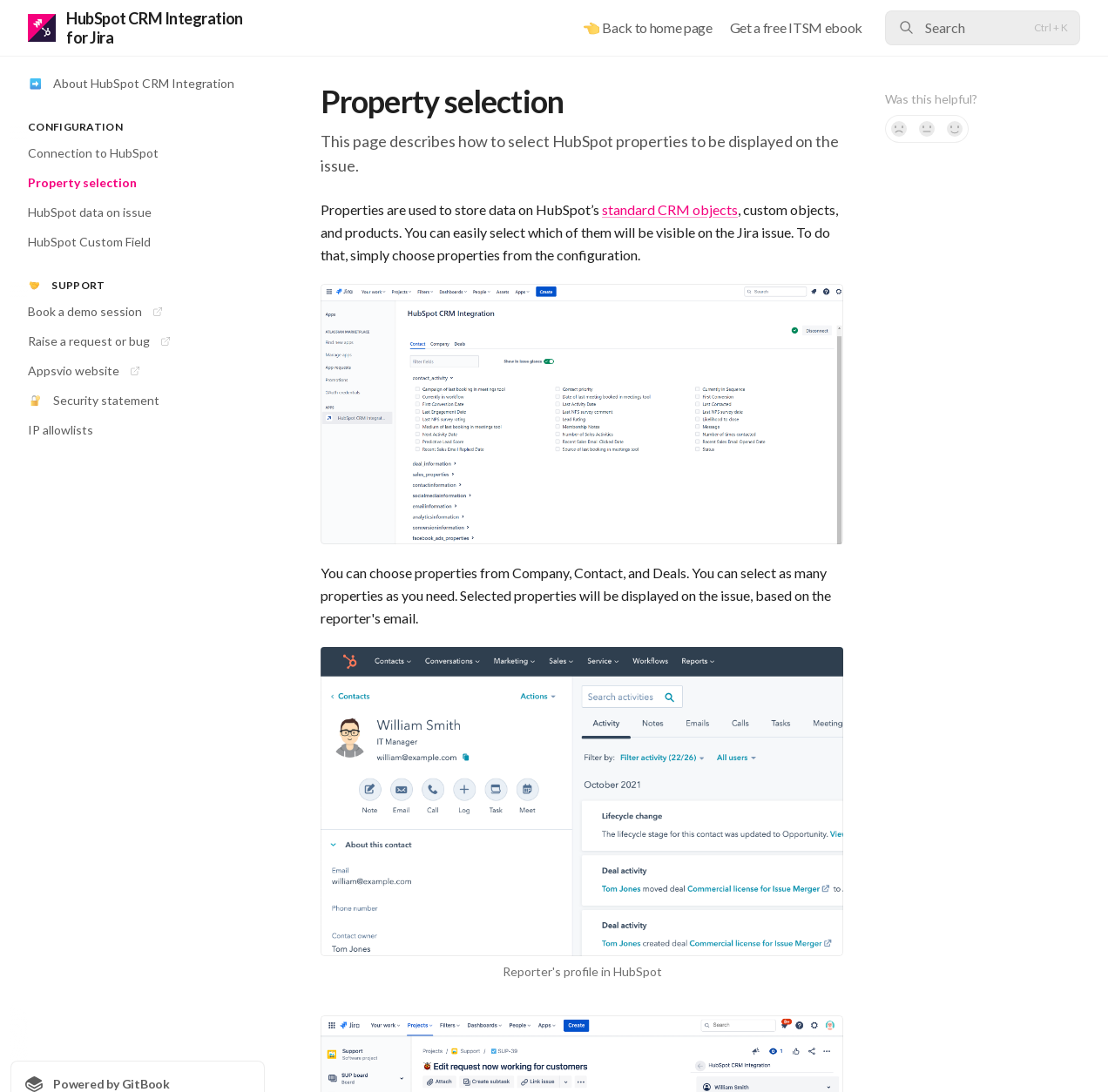Provide a thorough description of the webpage you see.

This webpage is about the HubSpot CRM Integration for Jira, with a focus on property selection. At the top left, there is a logo of HubSpot CRM Integration for Jira, accompanied by a heading with the same name. On the top right, there are three links: "Back to home page", "Get a free ITSM ebook", and a search button with a magnifying glass icon.

Below the top section, there are several links on the left side, including "About HubSpot CRM Integration", "Connection to HubSpot", "Property selection", "HubSpot data on issue", and "HubSpot Custom Field". These links are grouped under a "CONFIGURATION" heading.

On the right side of the links, there is a main content area with a heading "Property selection" and a brief description of the page's purpose. The text explains that properties are used to store data on HubSpot's standard CRM objects, custom objects, and products, and that users can select which properties will be visible on the Jira issue.

Below the description, there are two images, one of which appears to be a screenshot or diagram related to property selection. Further down, there is a section with three links: "Book a demo session", "Raise a request or bug", and "Appsvio website", each accompanied by a small icon.

The page also has a section with links to "Security statement" and "IP allowlists", as well as a "SUPPORT" section with a smiling face icon. At the bottom of the page, there are three buttons asking if the page was helpful, with options to respond "No", "Not sure", or "Yes, it was!".